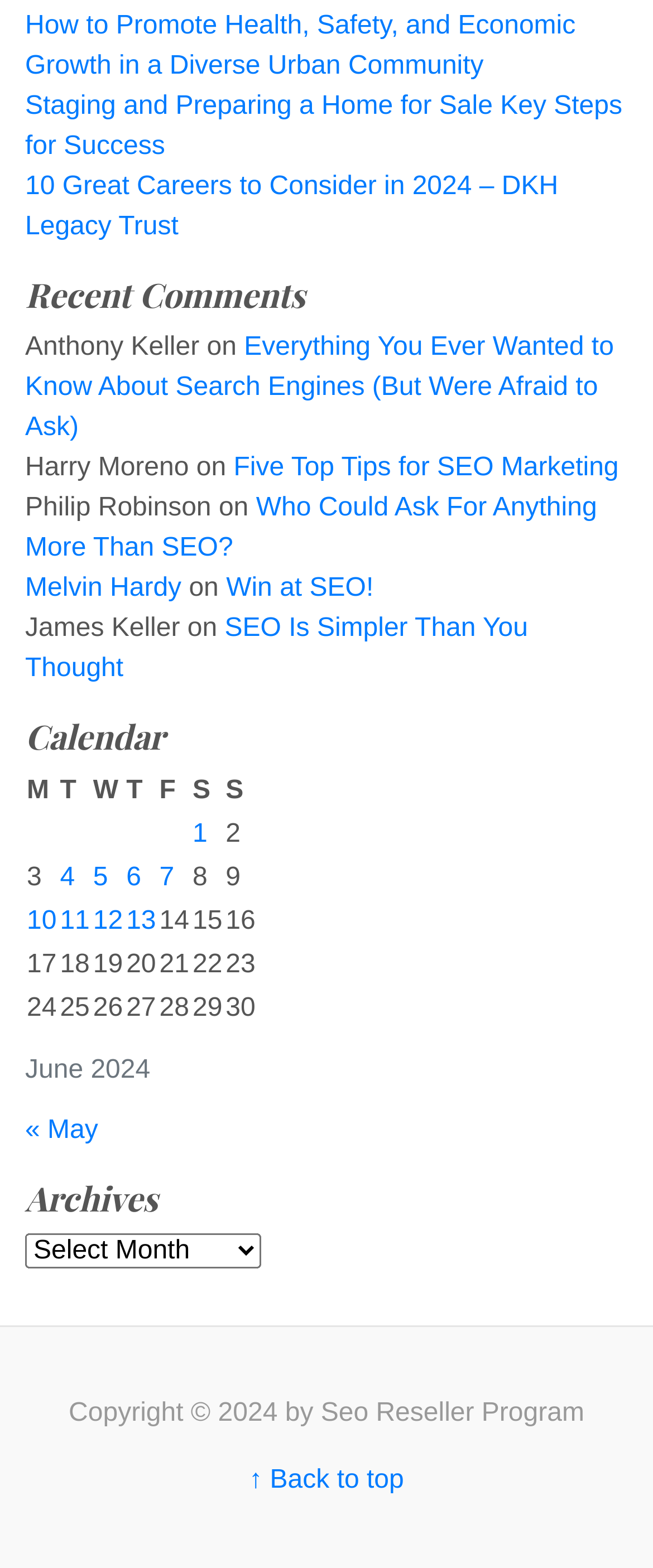Could you locate the bounding box coordinates for the section that should be clicked to accomplish this task: "Explore ABOUT".

None